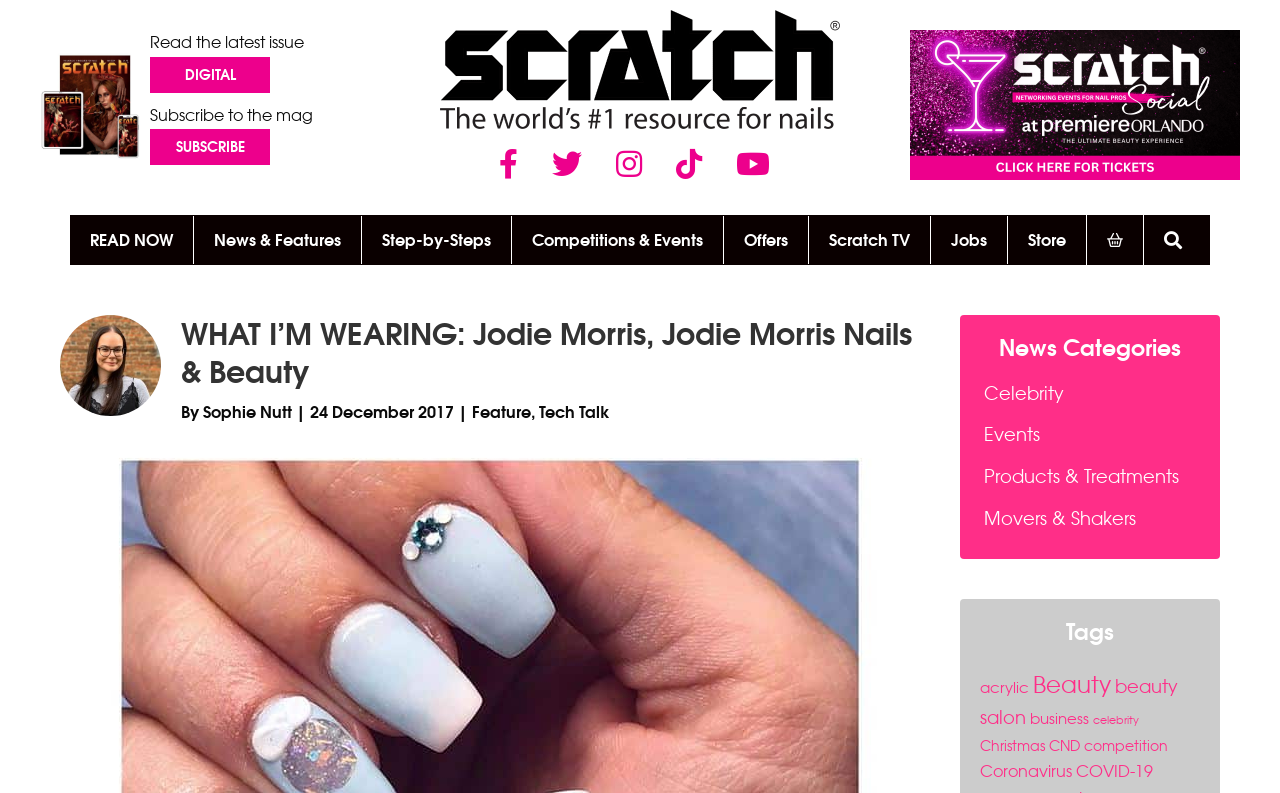Explain the webpage's layout and main content in detail.

This webpage appears to be a beauty and nail art-focused online magazine or blog. At the top left corner, there is a collage image labeled "May24 Subs Collage" and a text "Read the latest issue" with links to "DIGITAL" and "SUBSCRIBE" options. 

To the right of these elements, there is a prominent logo of "Scratch" with a link to the homepage. 

Below the logo, there is a navigation menu with various links, including "READ NOW", "News & Features", "Step-by-Steps", "Competitions & Events", "Offers", "Scratch TV", "Jobs", and "Store". 

On the right side of the navigation menu, there is a search bar with a link to "Search". 

The main content of the webpage is an article titled "WHAT I’M WEARING: Jodie Morris, Jodie Morris Nails & Beauty" with a heading and a subheading "By Sophie Nutt | 24 December 2017 | Feature, Tech Talk". 

Below the article title, there is an image of Sophie Crop. 

Further down the page, there are sections for "News Categories" and "Tags" with links to various topics such as "Celebrity", "Events", "Products & Treatments", "Movers & Shakers", "acrylic", "Beauty", "beauty salon", "business", "celebrity", "Christmas", "CND", "competition", "Coronavirus", and "COVID-19".